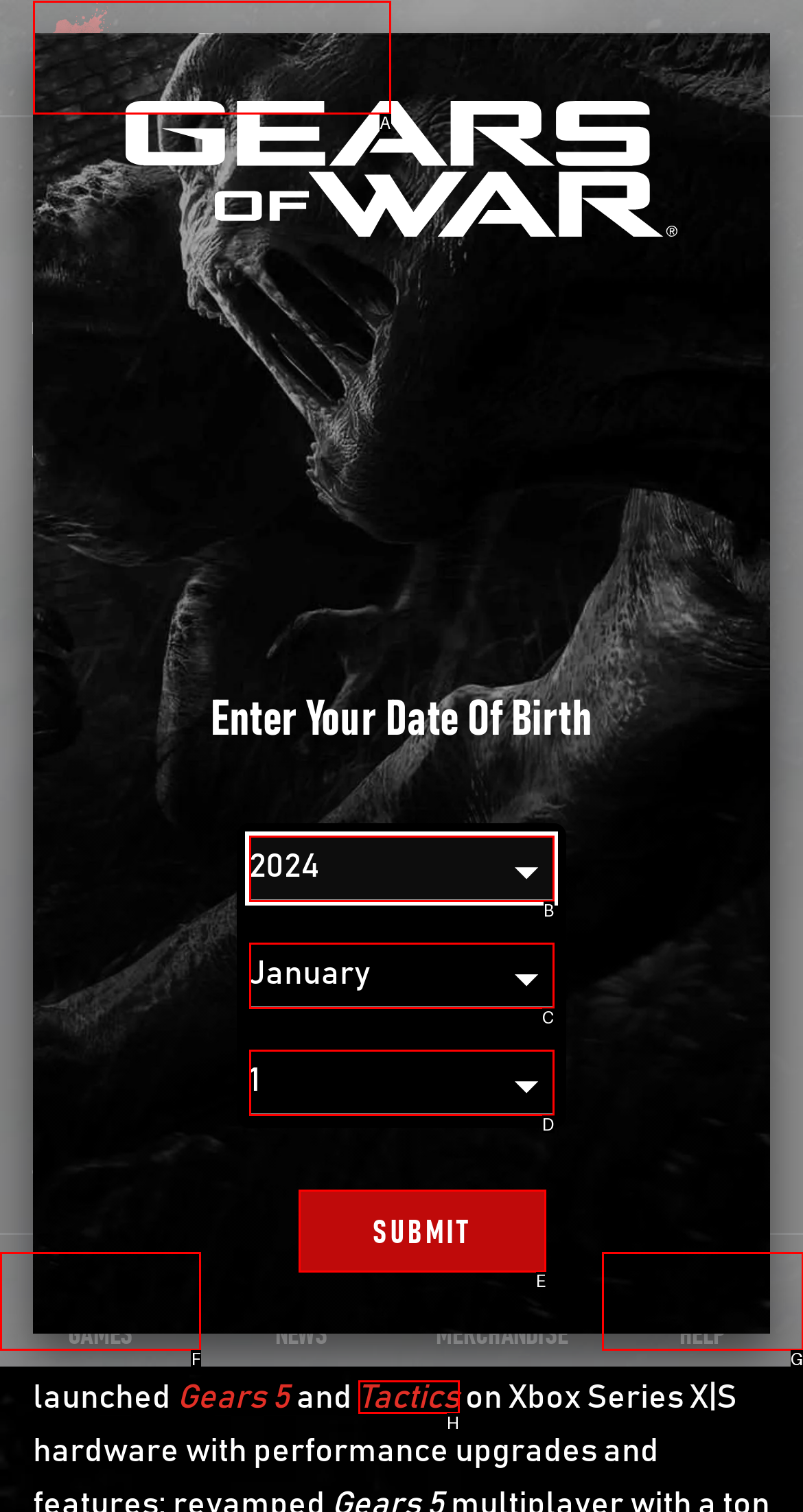Given the element description: Submit, choose the HTML element that aligns with it. Indicate your choice with the corresponding letter.

E